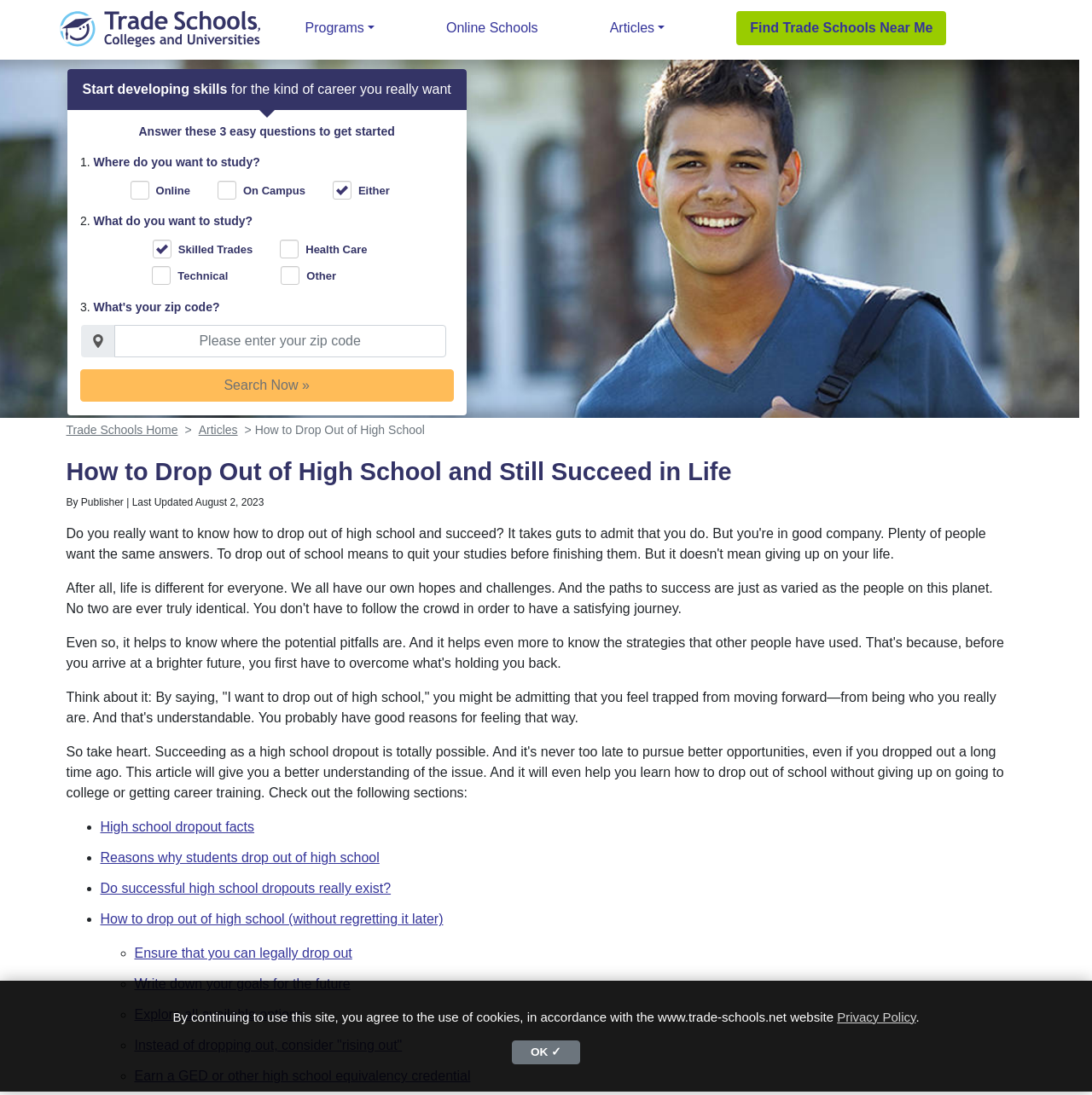Identify the bounding box coordinates for the region to click in order to carry out this instruction: "Click the 'Search Now' button". Provide the coordinates using four float numbers between 0 and 1, formatted as [left, top, right, bottom].

[0.073, 0.337, 0.415, 0.367]